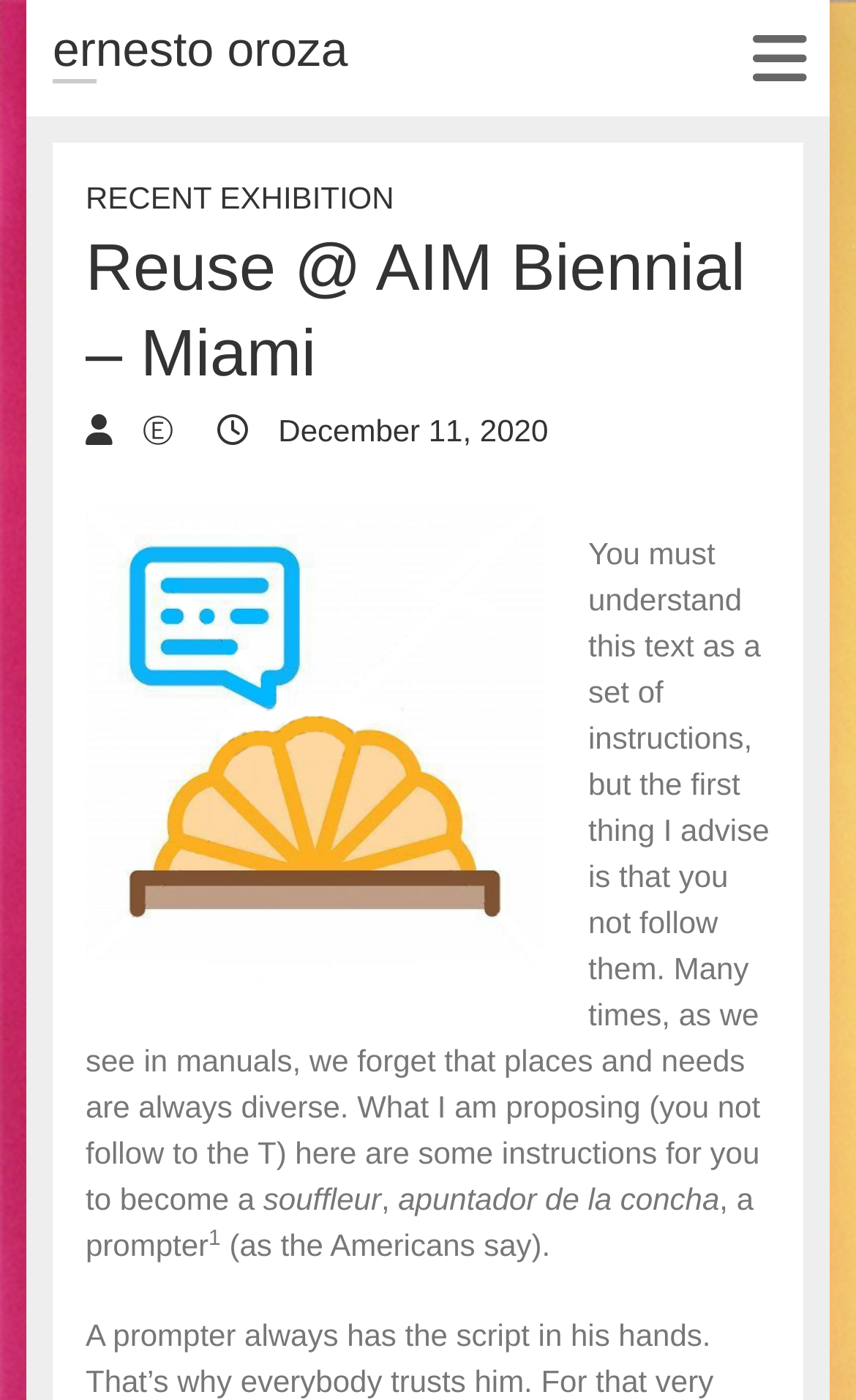Identify the bounding box coordinates for the UI element described by the following text: "December 11, 2020". Provide the coordinates as four float numbers between 0 and 1, in the format [left, top, right, bottom].

[0.254, 0.295, 0.64, 0.32]